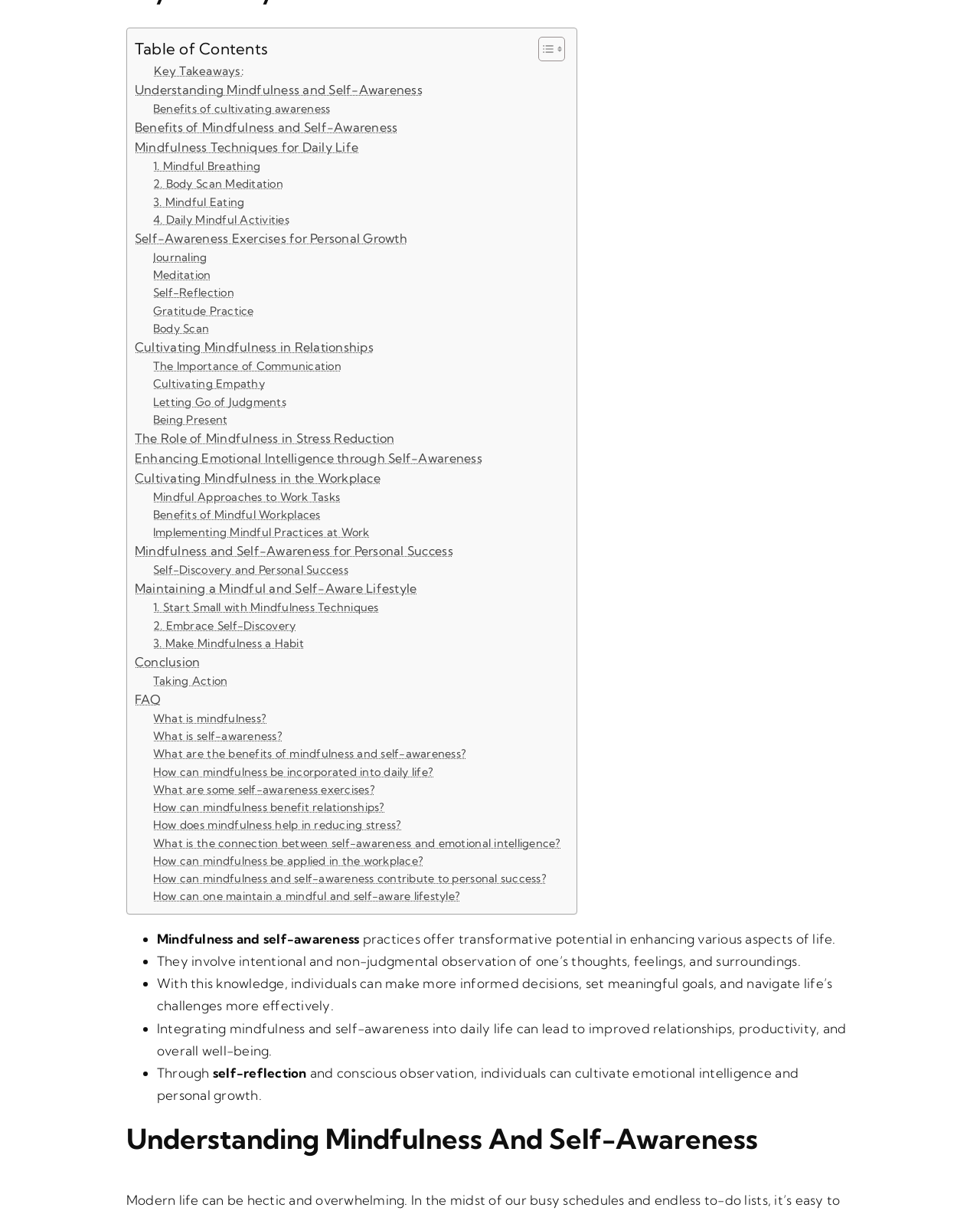Please find the bounding box coordinates of the section that needs to be clicked to achieve this instruction: "Learn about Benefits of cultivating awareness".

[0.156, 0.083, 0.337, 0.097]